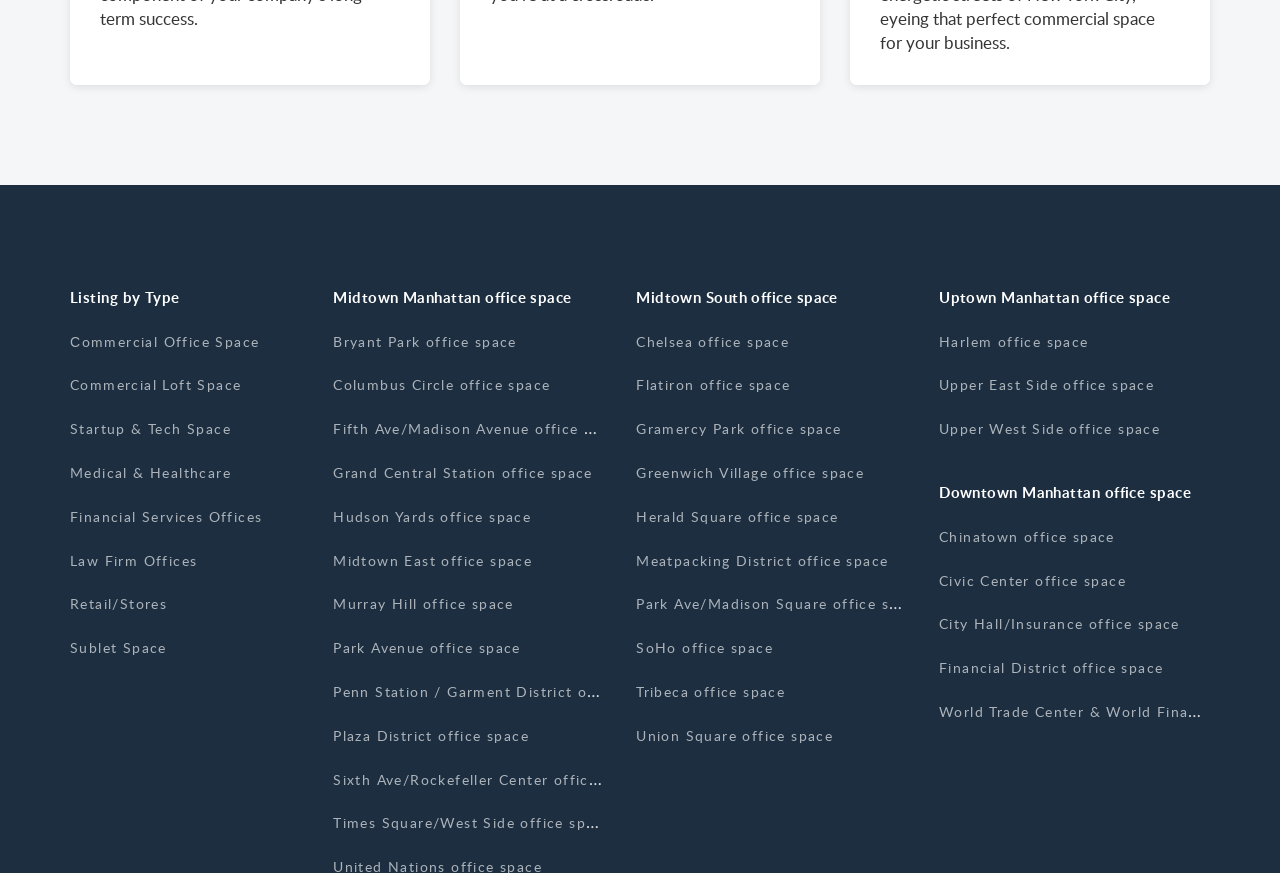How many office space locations are listed in Downtown Manhattan?
Refer to the image and provide a concise answer in one word or phrase.

5